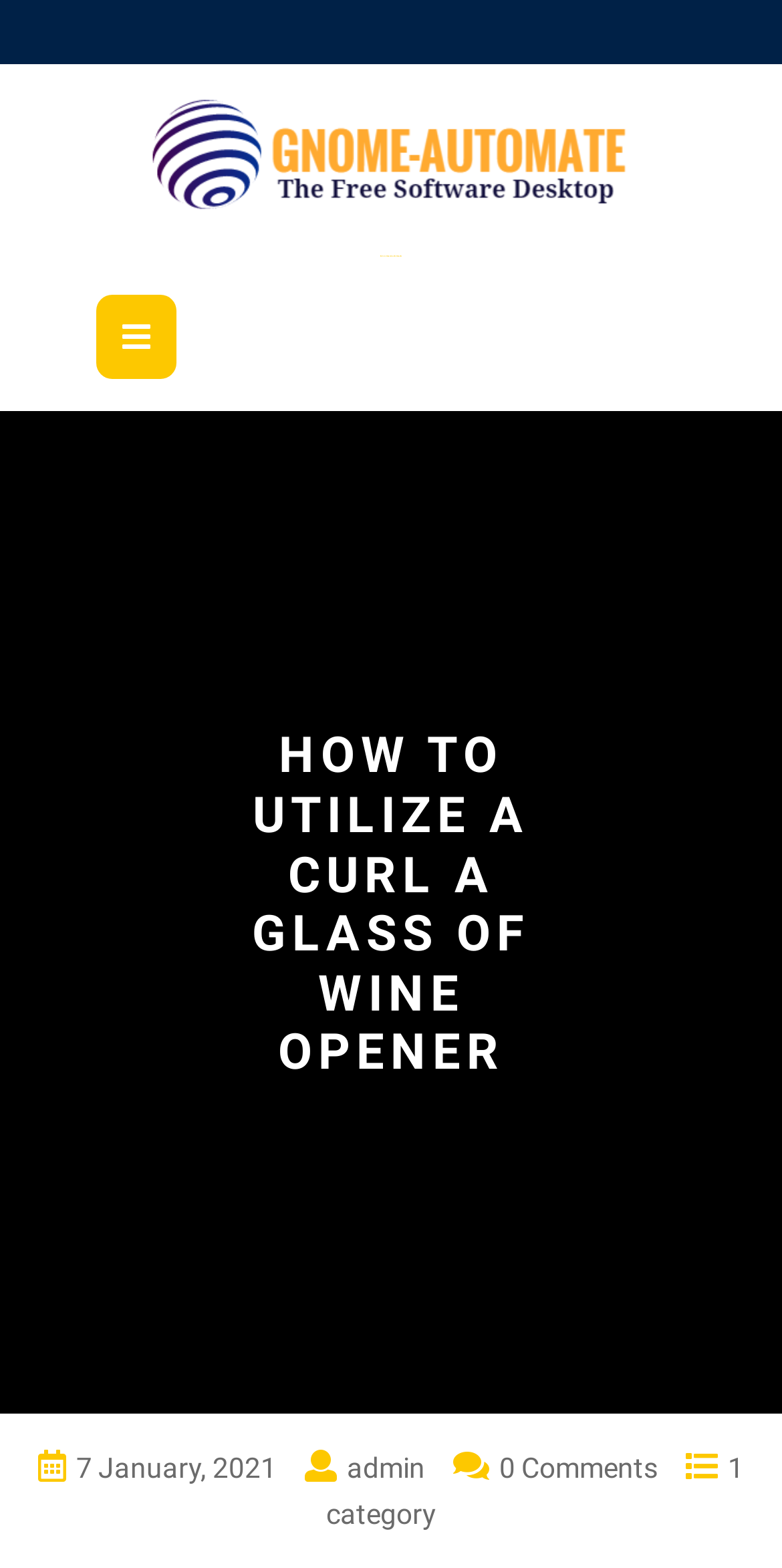What is the category count of the article?
Based on the screenshot, provide a one-word or short-phrase response.

1